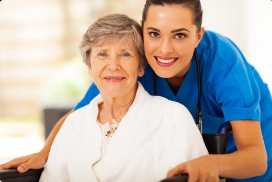Give a thorough caption for the picture.

This image showcases a warm and compassionate moment in home healthcare, illustrating the relationship between a nurse and an elderly patient. The nurse, wearing a bright blue uniform, smiles brightly as she gently supports an older woman in a white bathrobe, who is seated comfortably in a wheelchair. Both individuals exude a sense of comfort and trust, highlighting the importance of personalized care within the realm of home healthcare services. The setting appears bright and welcoming, emphasizing a nurturing environment that aligns with the values of holistic care emphasized by innovative healthcare solutions. This scene embodies the commitment to providing appropriate care in a secure and familiar atmosphere, reinforcing the significance of home health care nursing services.